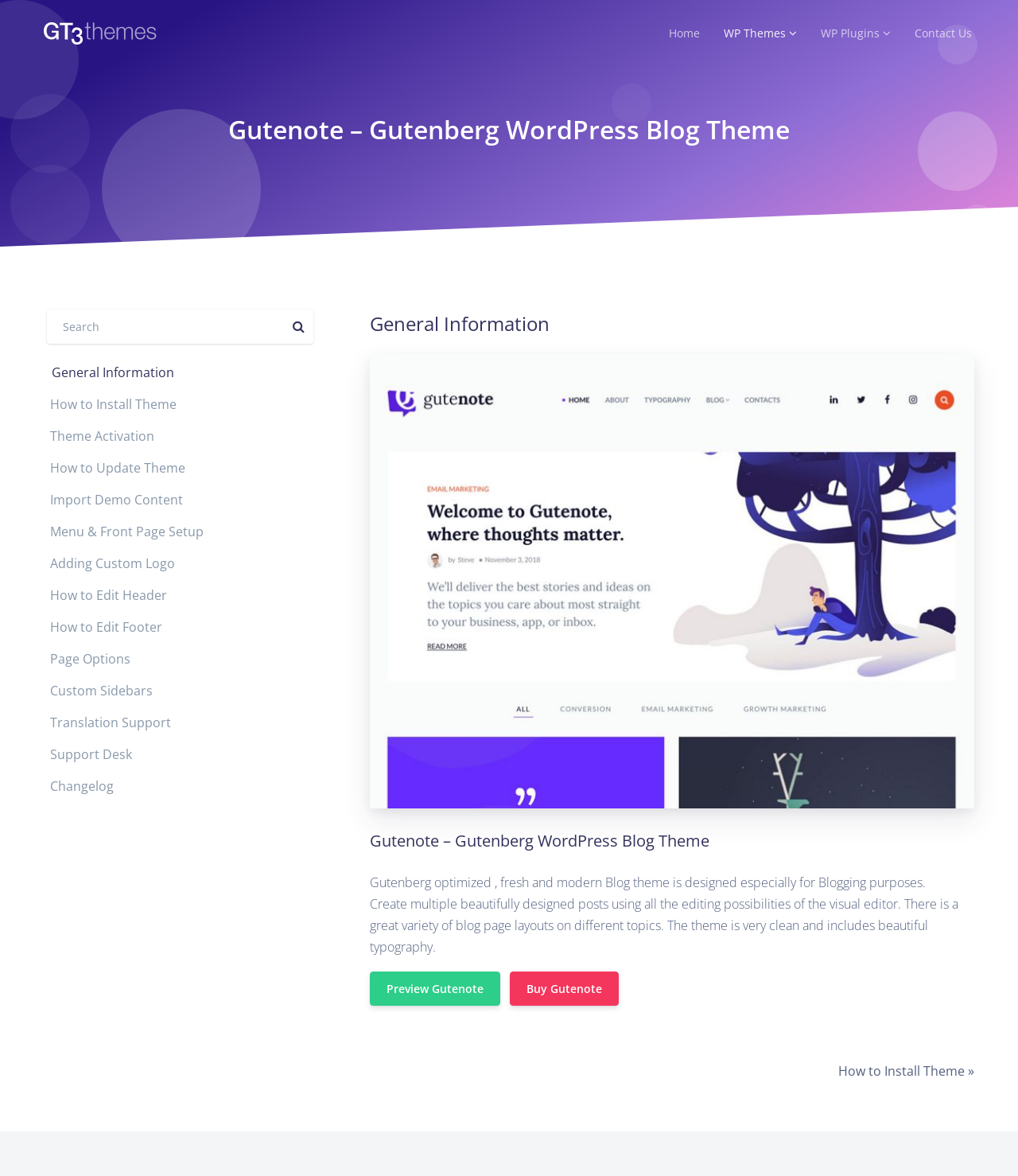Respond with a single word or phrase:
What is the last link available in the documentation?

Changelog